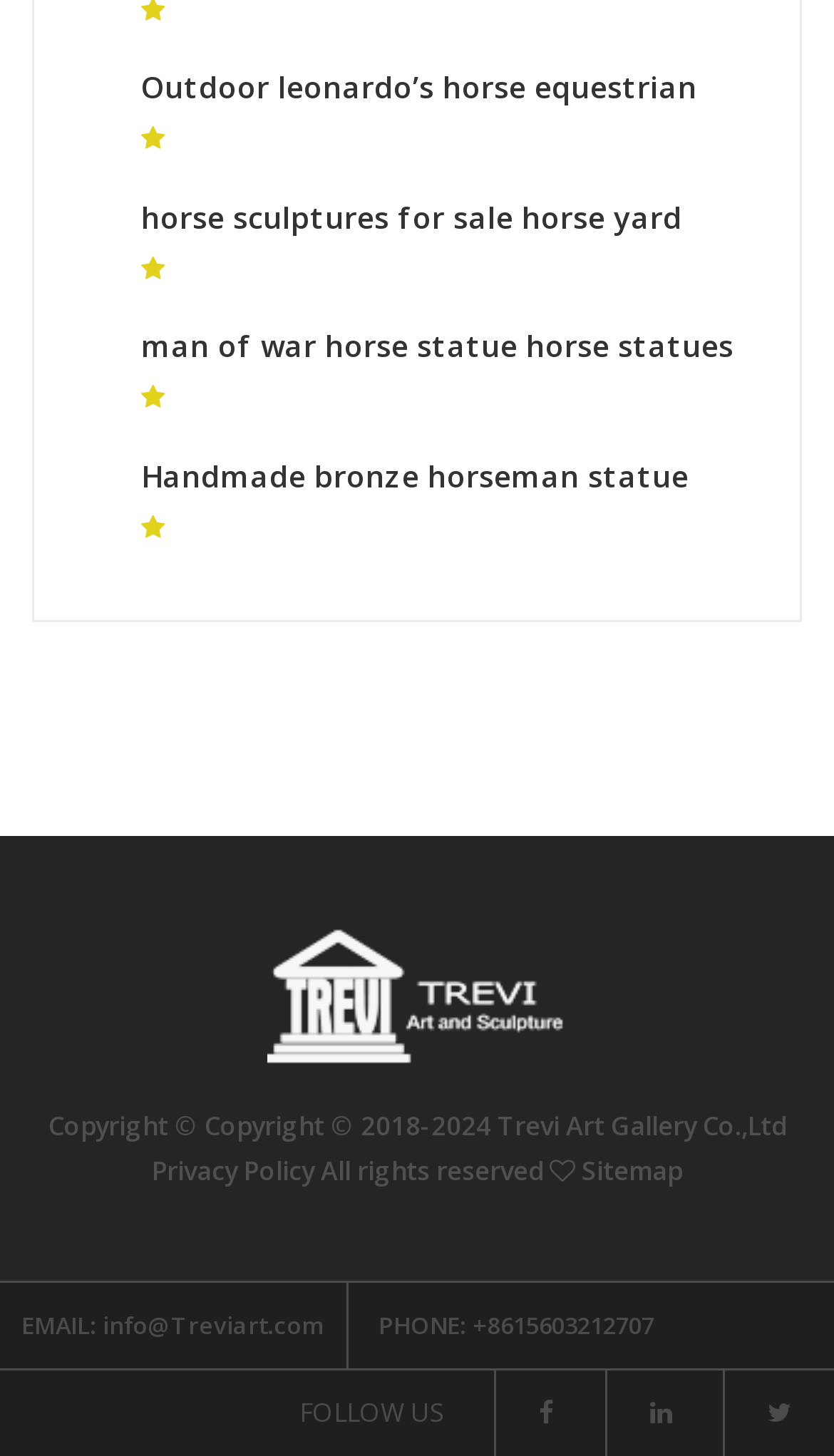Predict the bounding box of the UI element that fits this description: "Sitemap".

[0.697, 0.792, 0.818, 0.817]